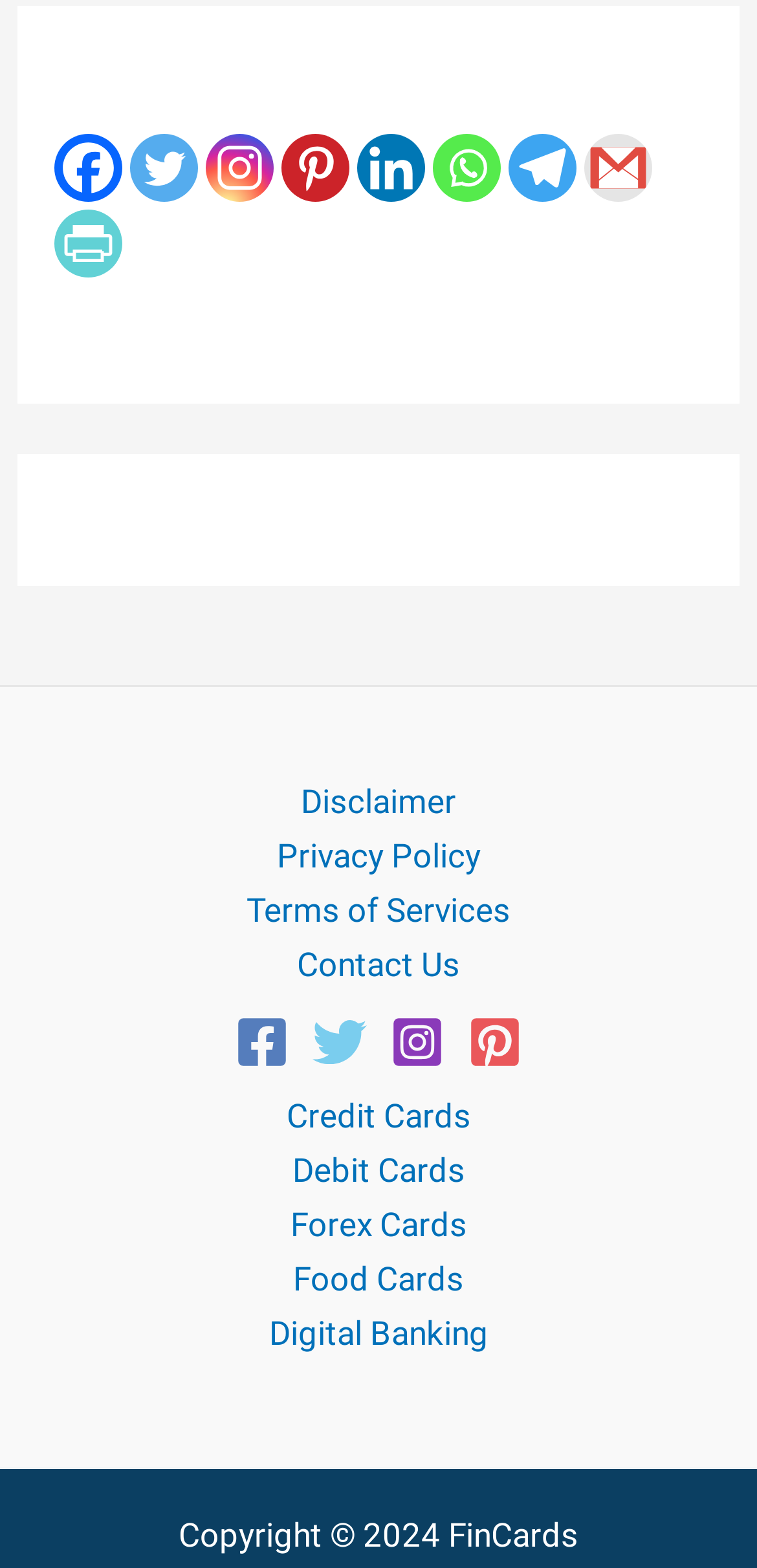Answer briefly with one word or phrase:
How many links are there in the first footer widget?

5